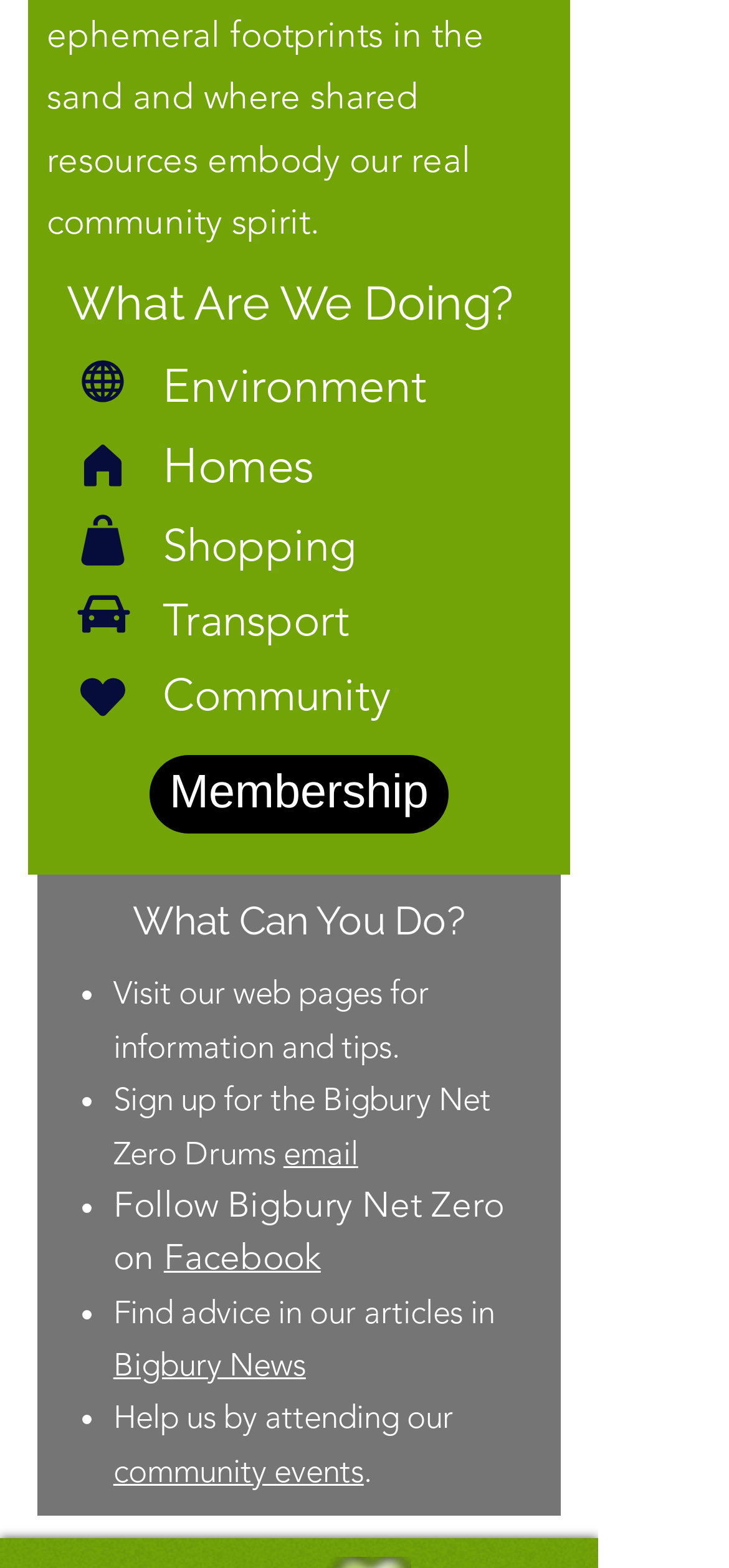What social media platform is mentioned on the webpage?
Please provide a single word or phrase answer based on the image.

Facebook